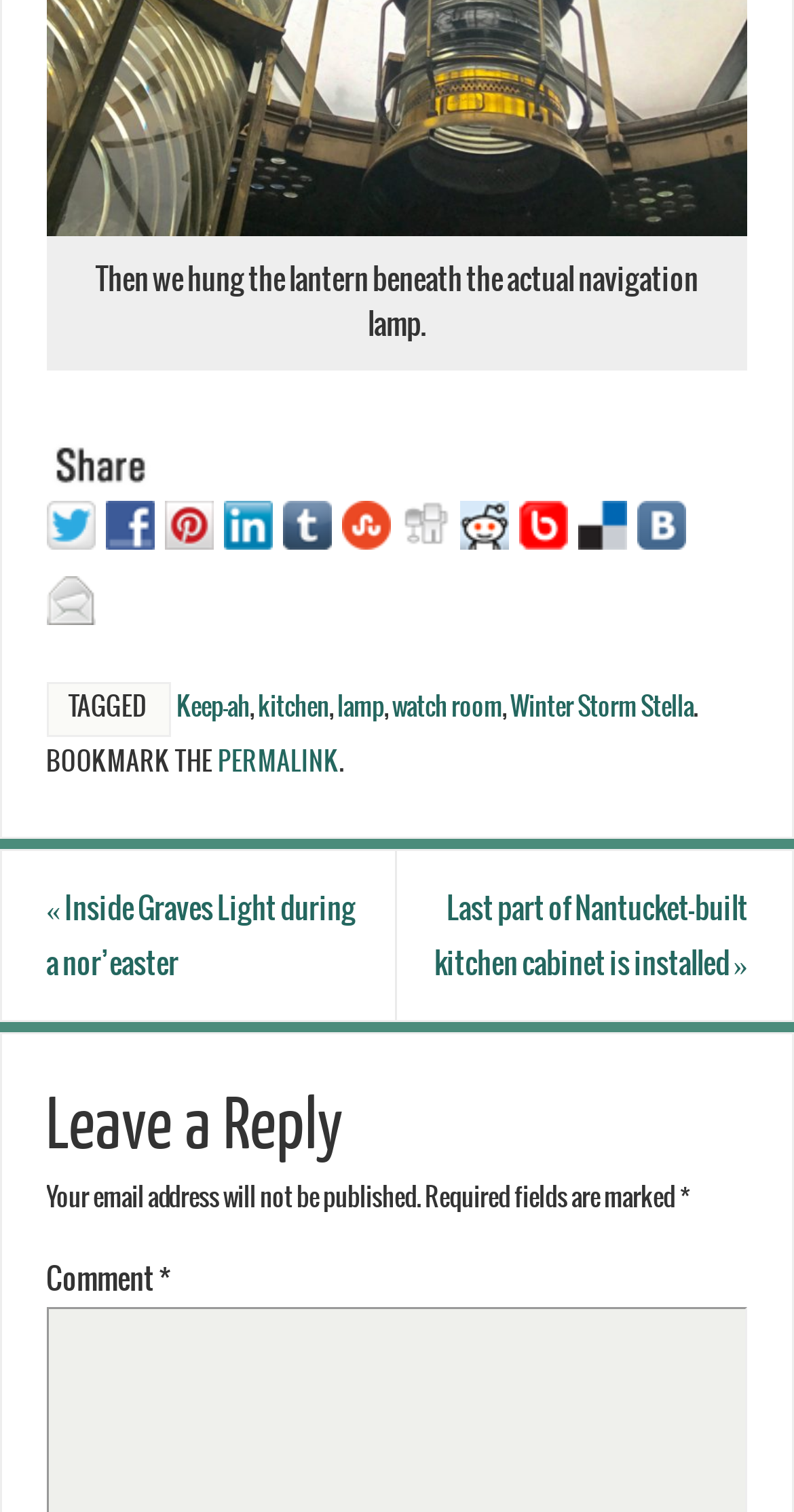Please specify the bounding box coordinates for the clickable region that will help you carry out the instruction: "Click on the permalink".

[0.275, 0.496, 0.427, 0.515]